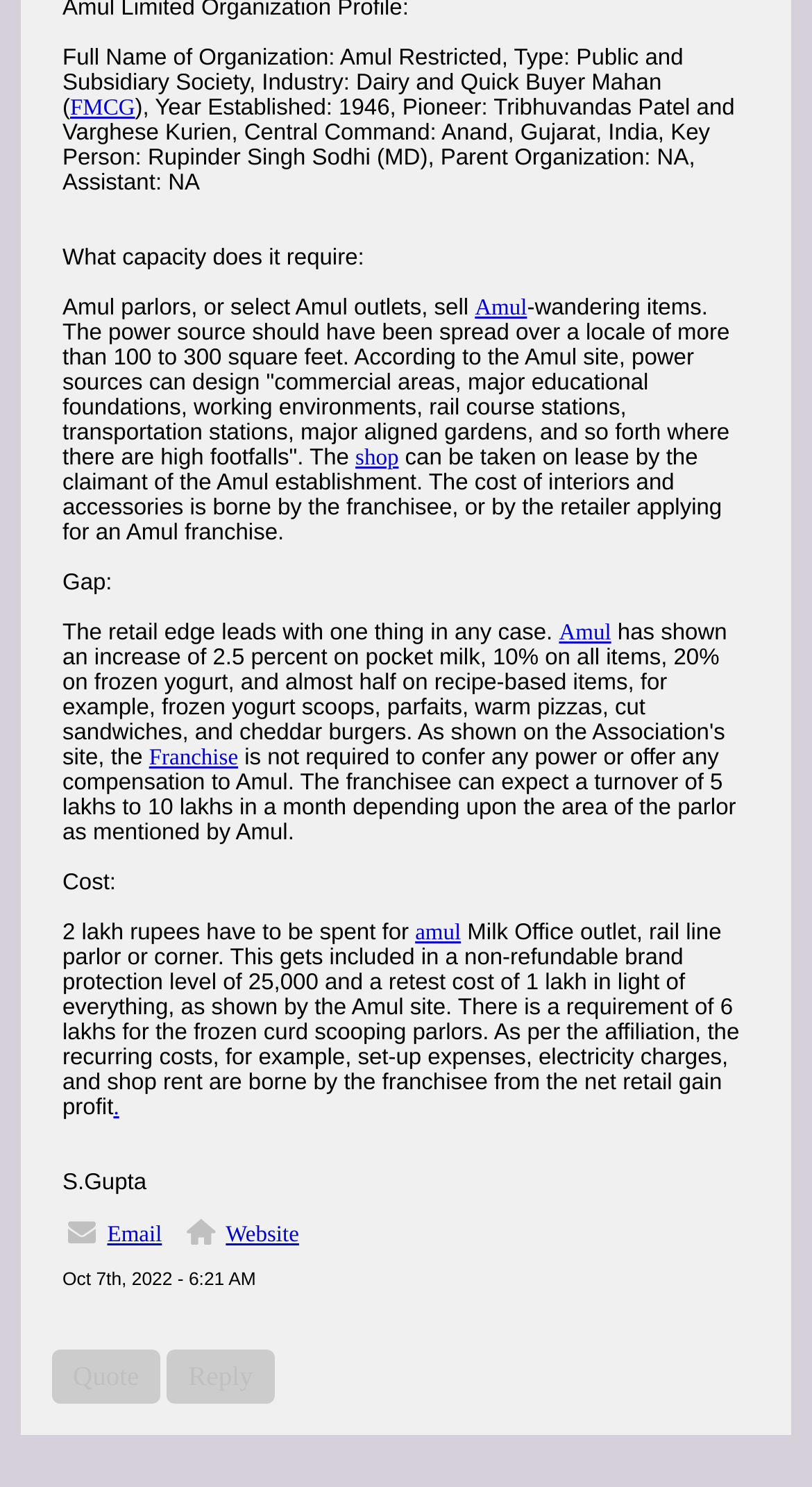What is the cost of setting up an Amul franchise?
Answer the question with a single word or phrase, referring to the image.

2 lakh rupees